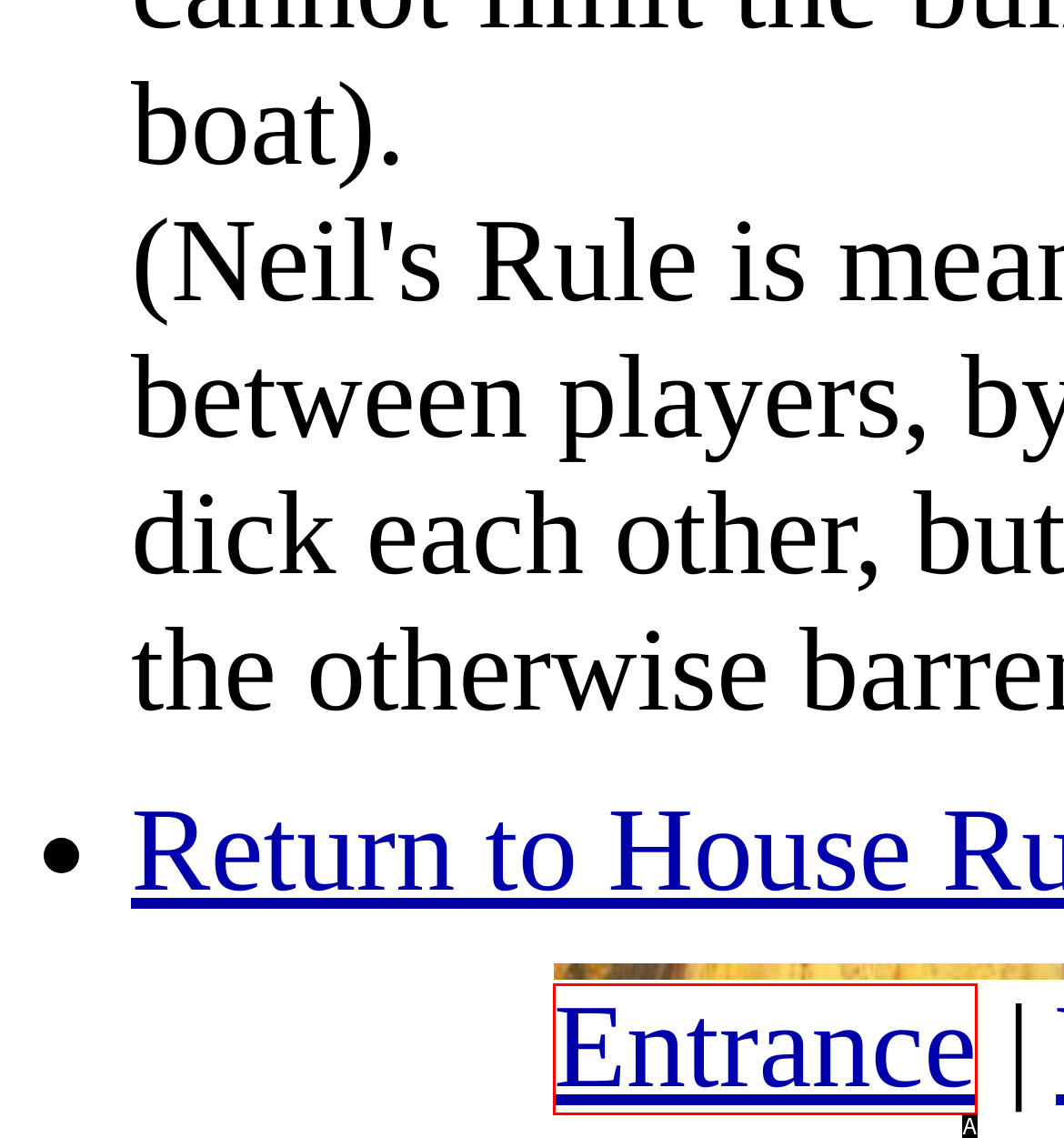Given the description: Entrance, identify the HTML element that corresponds to it. Respond with the letter of the correct option.

A